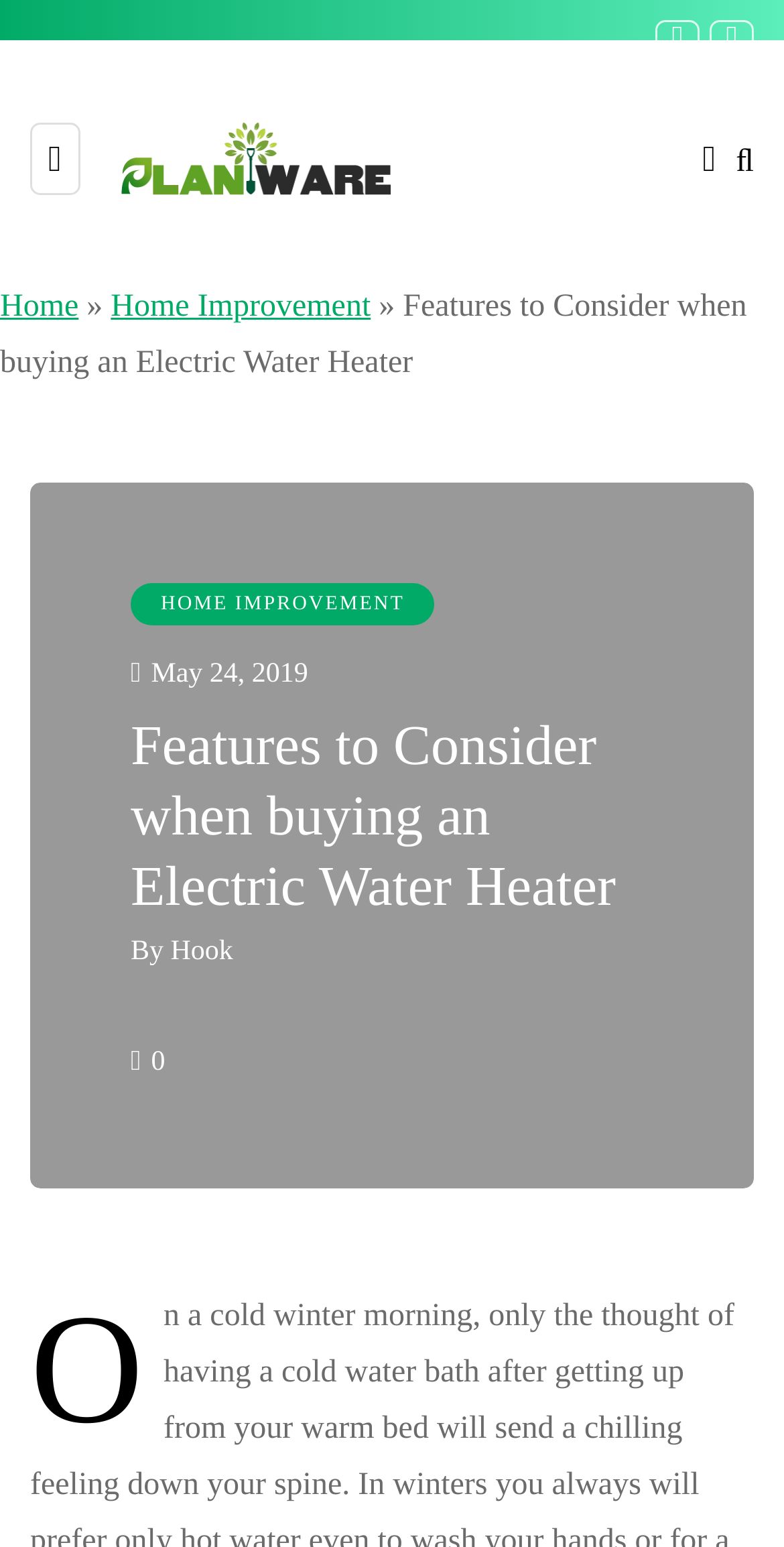Locate the UI element described by financial and provide its bounding box coordinates. Use the format (top-left x, top-left y, bottom-right x, bottom-right y) with all values as floating point numbers between 0 and 1.

None